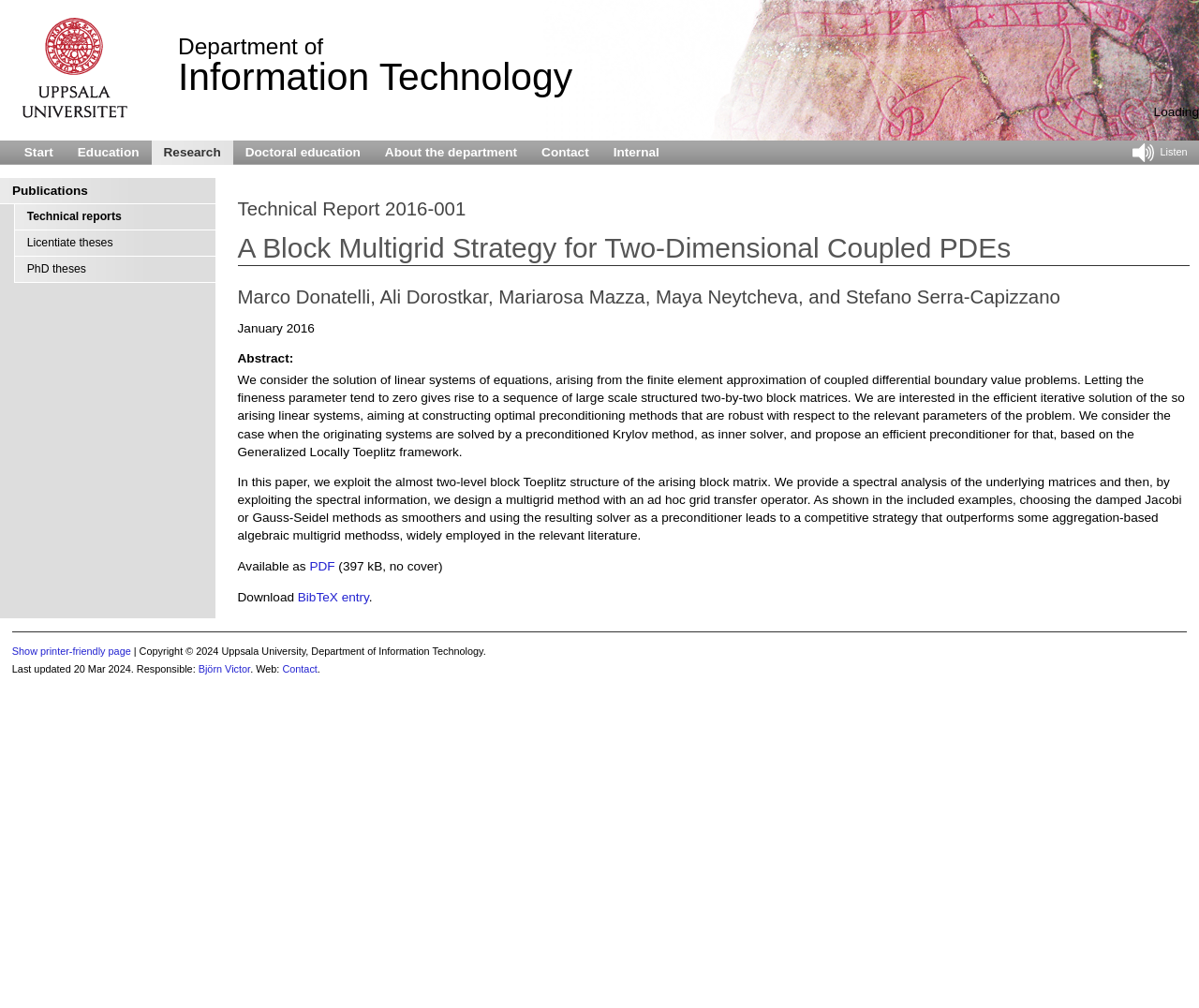Can you specify the bounding box coordinates of the area that needs to be clicked to fulfill the following instruction: "Download the PDF"?

[0.258, 0.555, 0.279, 0.569]